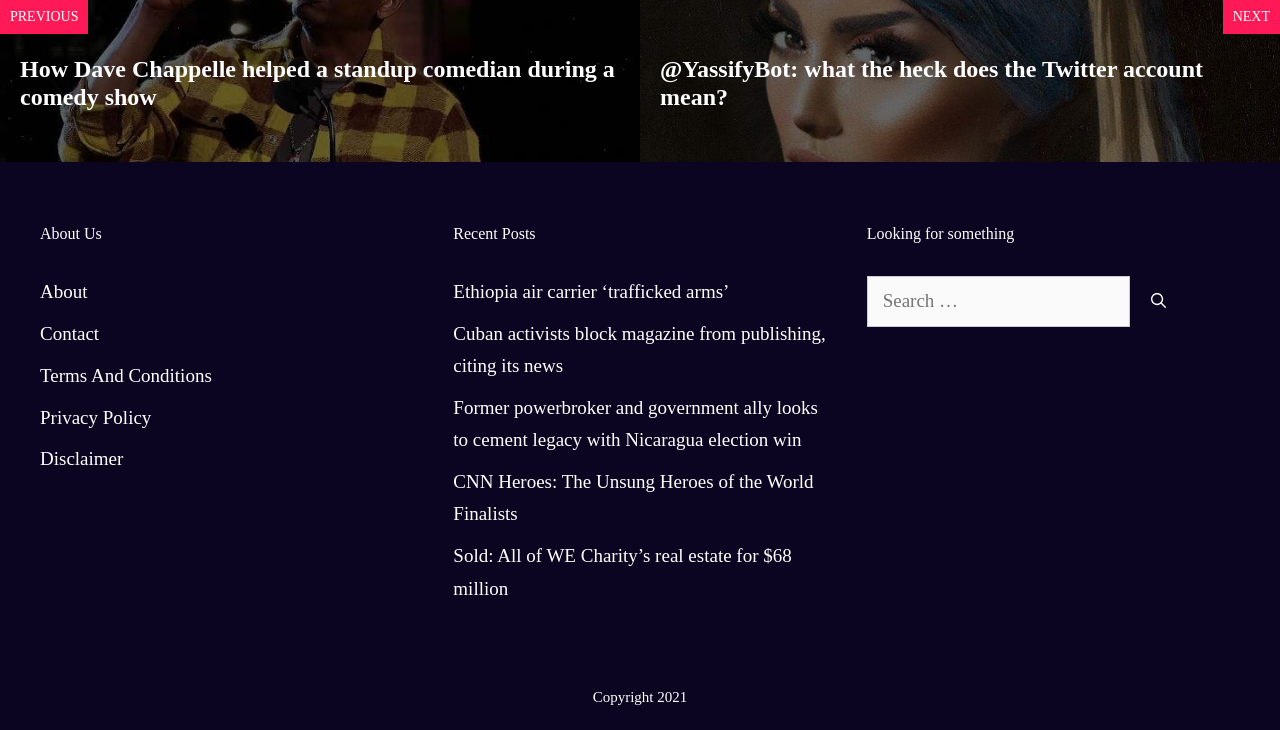What is the purpose of the search box?
Answer the question with a single word or phrase, referring to the image.

To search for something